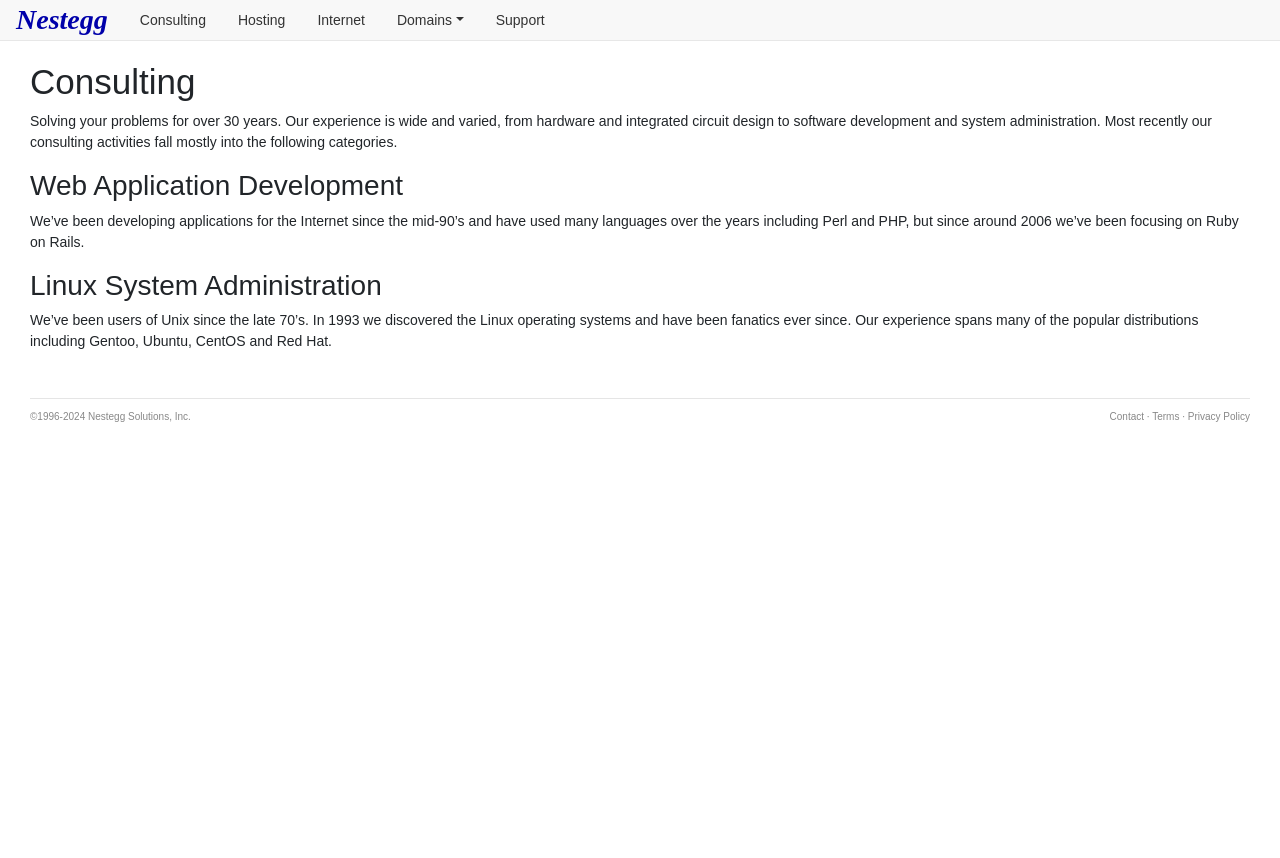Please provide the bounding box coordinates in the format (top-left x, top-left y, bottom-right x, bottom-right y). Remember, all values are floating point numbers between 0 and 1. What is the bounding box coordinate of the region described as: Privacy Policy

[0.928, 0.479, 0.977, 0.492]